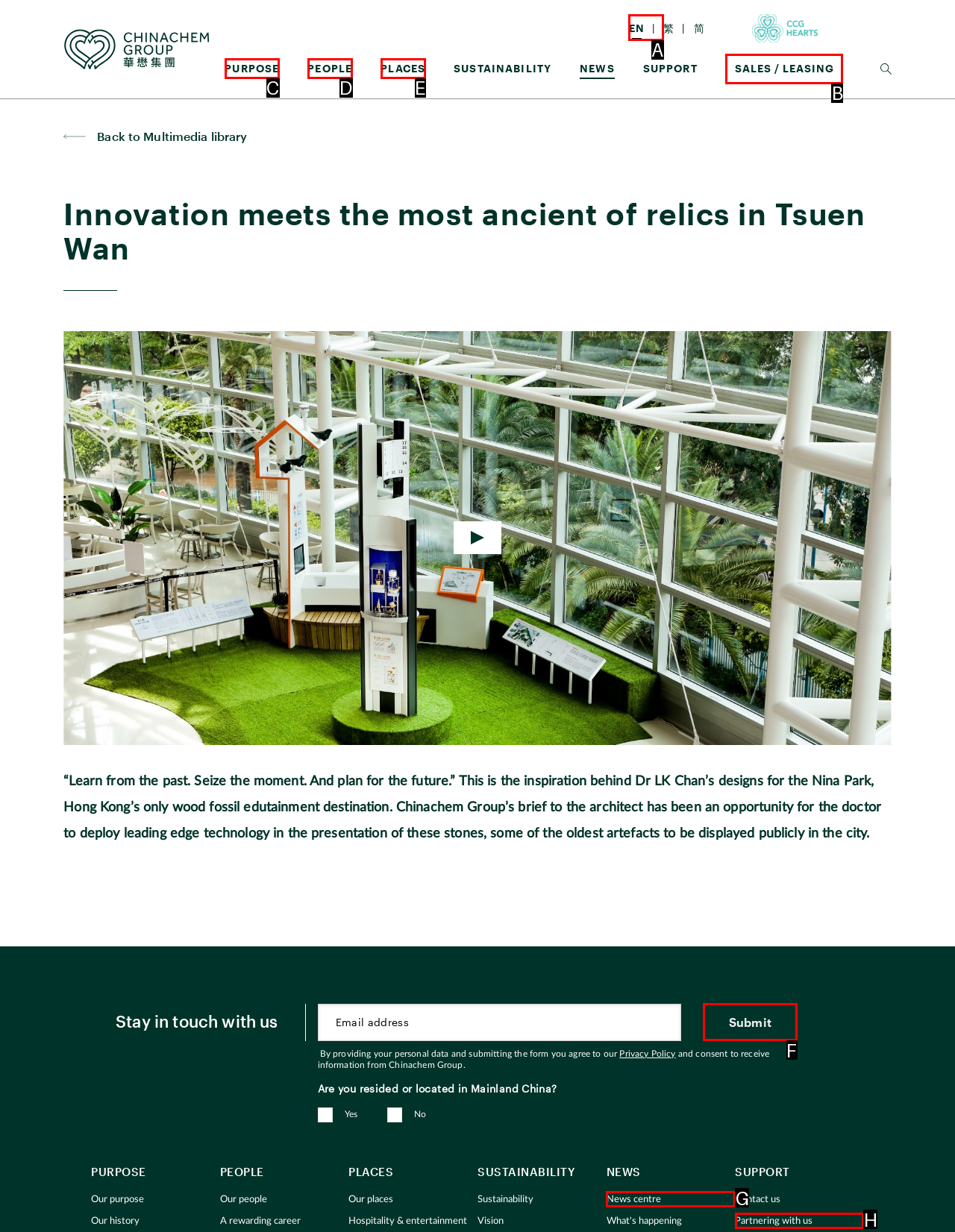Specify which UI element should be clicked to accomplish the task: Read the news. Answer with the letter of the correct choice.

G